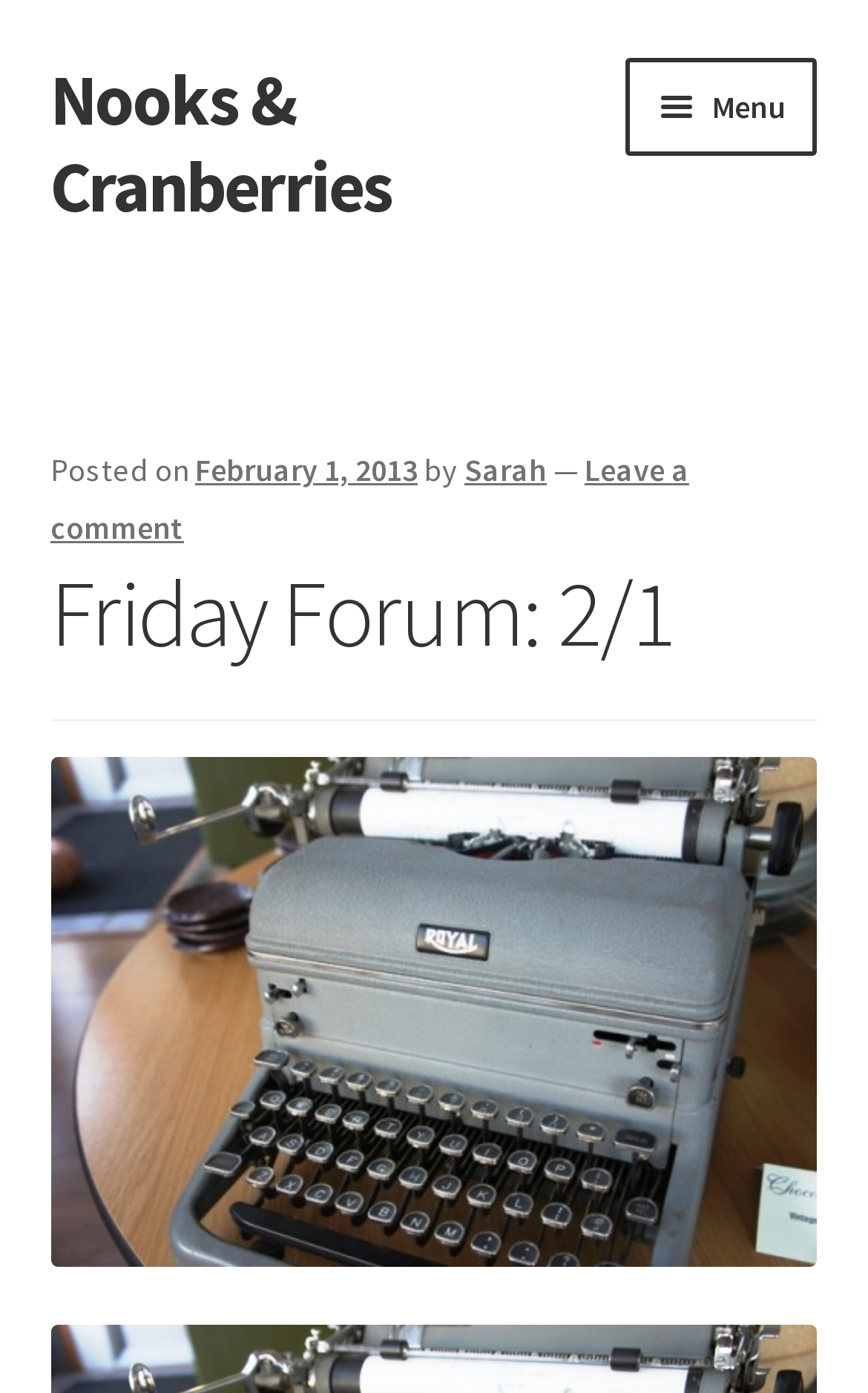Give a detailed account of the webpage.

The webpage is titled "Friday Forum: 2/1 – Nooks & Cranberries". At the top left, there are two links, "Skip to navigation" and "Skip to content", positioned closely together. Next to them is a link "Nooks & Cranberries". 

On the top right, there is a navigation menu labeled "Primary Navigation" that spans almost the entire width of the page. Within this menu, there is a button "Menu" that controls the site navigation. Below the button, there are several links, including "Home", "About Us", "Airs Above the Ground – June 2012", "Books We Love", "Drop us a line", "Facebook", "Gaudy Night – September/October 2012", "Get Writing!", and "Inspiration at Home". These links are stacked vertically, taking up a significant portion of the page.

Below the navigation menu, there is a header section with a posted date "February 1, 2013" and the author's name "Sarah". The title "Friday Forum: 2/1" is displayed prominently in a larger font. There is also a link to "Leave a comment" in this section.